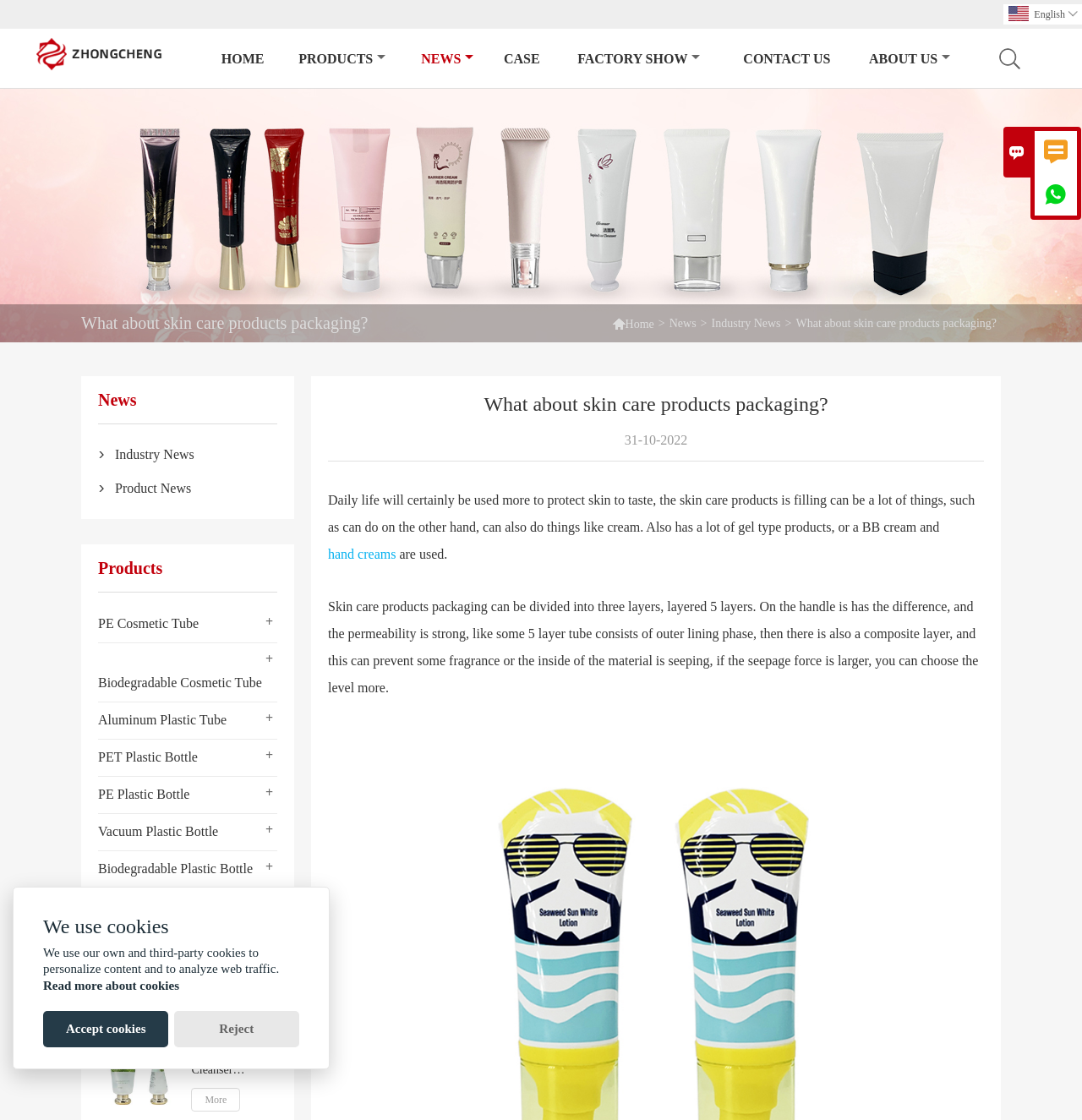Please examine the image and provide a detailed answer to the question: What is the date mentioned in the article?

I found the date mentioned in the article, which is '31-10-2022'. It is located below the title 'What about skin care products packaging?' and above the article content.